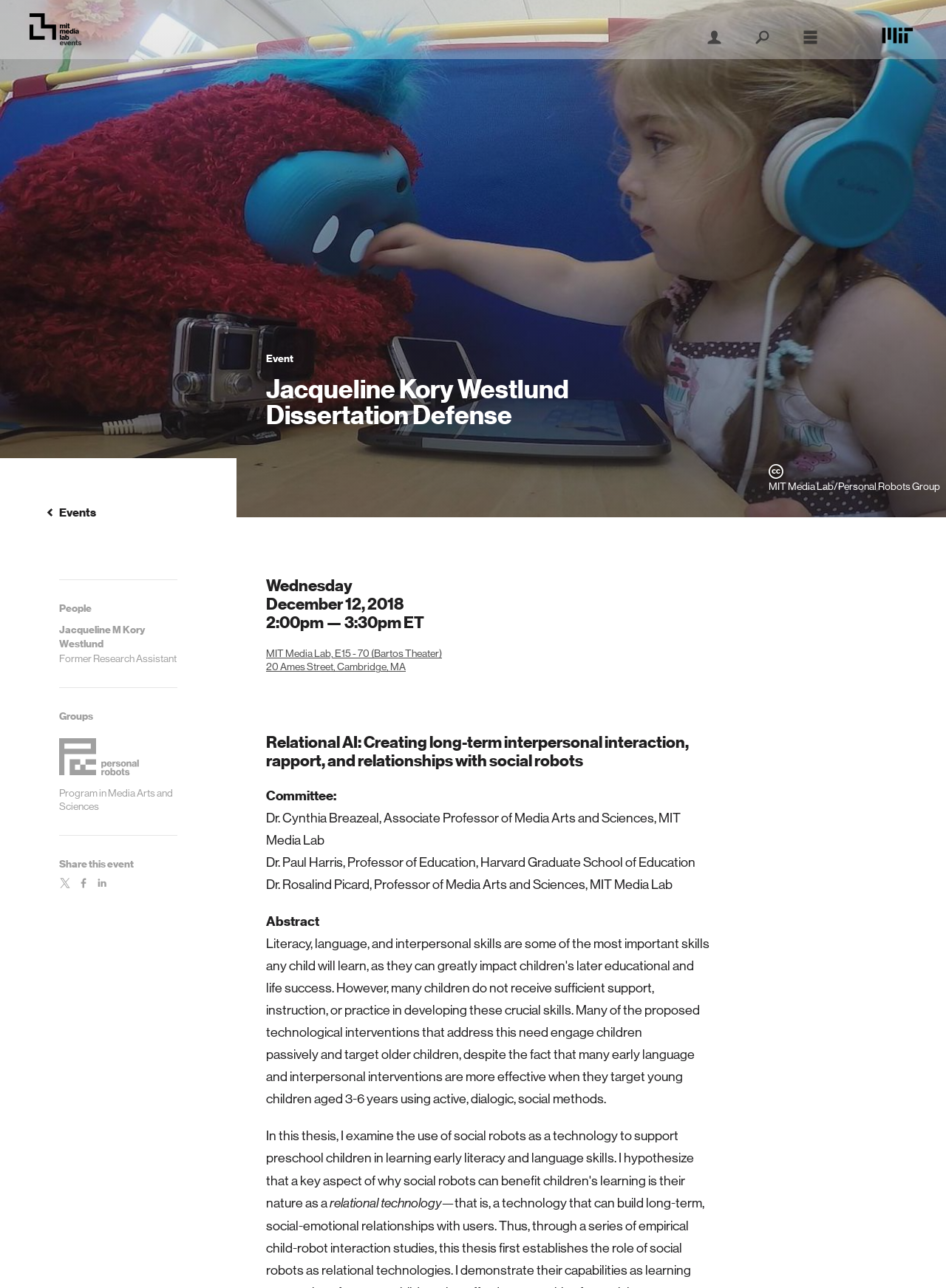Offer an extensive depiction of the webpage and its key elements.

This webpage appears to be a event page for Jacqueline Kory Westlund's dissertation defense at MIT Media Lab. At the top of the page, there are several links and images, including a navigation menu with links to "User", "Search", and "Nav" on the right side, and a small image on the left side.

Below the navigation menu, there is a heading that reads "Jacqueline Kory Westlund Dissertation Defense" followed by a smaller text "MIT Media Lab/Personal Robots Group". On the right side of the heading, there is a small image.

The main content of the page is divided into several sections. The first section is about the event details, which includes the date "Wednesday, December 12, 2018", time "2:00pm — 3:30pm ET", and a heading that reads "Relational AI: Creating long-term interpersonal interaction, rapport, and relationships with social robots".

Below the event details, there is a section about the committee members, which includes Dr. Cynthia Breazeal, Dr. Paul Harris, and Dr. Rosalind Picard. Each committee member's name is followed by their title and affiliation.

On the left side of the page, there are several links to different categories, including "Events", "People", "Groups", and "Share this event". Each category has a heading and a list of links or images below it.

At the bottom of the page, there is a section with a heading "Abstract" and a small text that reads "relational technology".